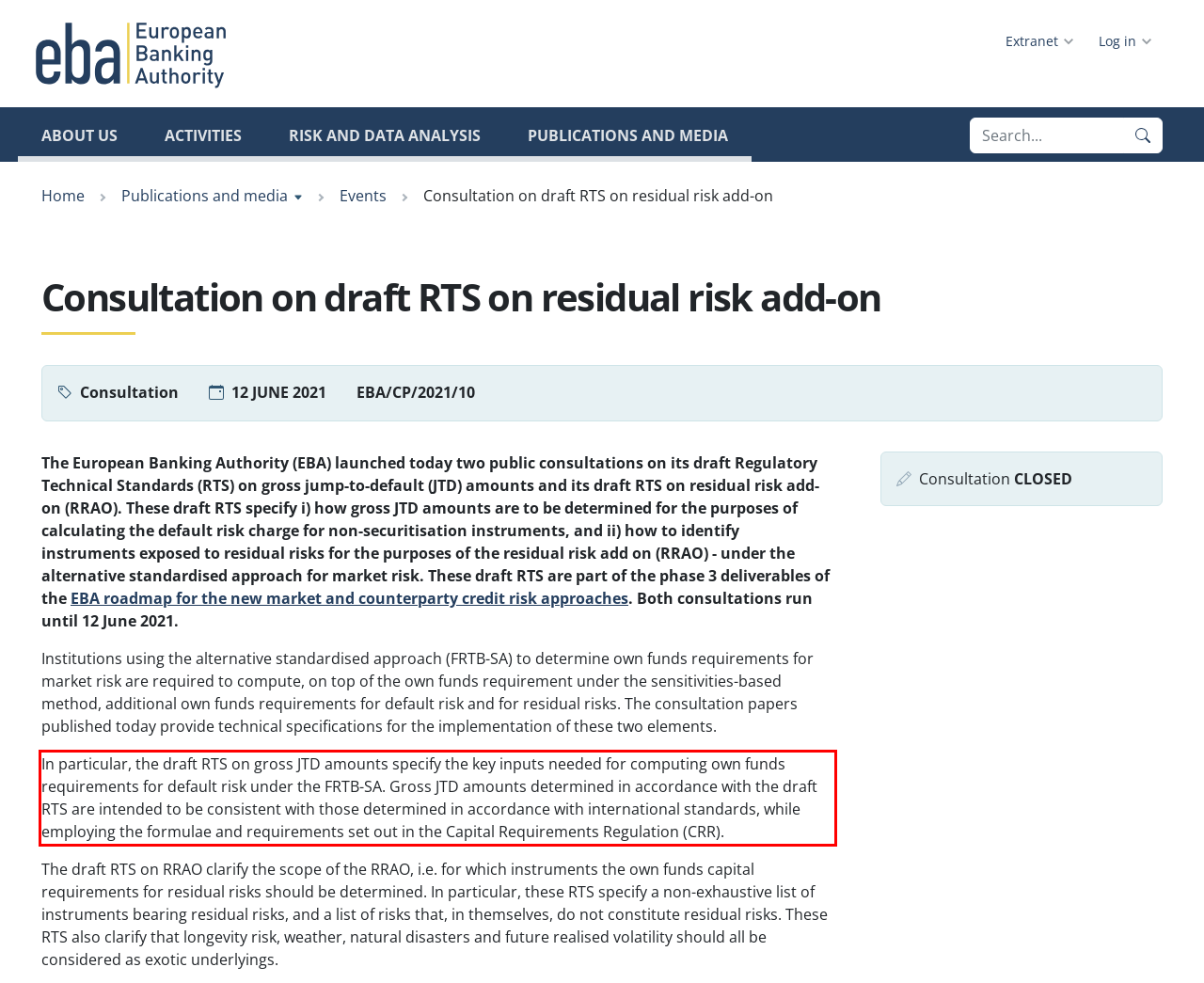Please analyze the screenshot of a webpage and extract the text content within the red bounding box using OCR.

In particular, the draft RTS on gross JTD amounts specify the key inputs needed for computing own funds requirements for default risk under the FRTB-SA. Gross JTD amounts determined in accordance with the draft RTS are intended to be consistent with those determined in accordance with international standards, while employing the formulae and requirements set out in the Capital Requirements Regulation (CRR).